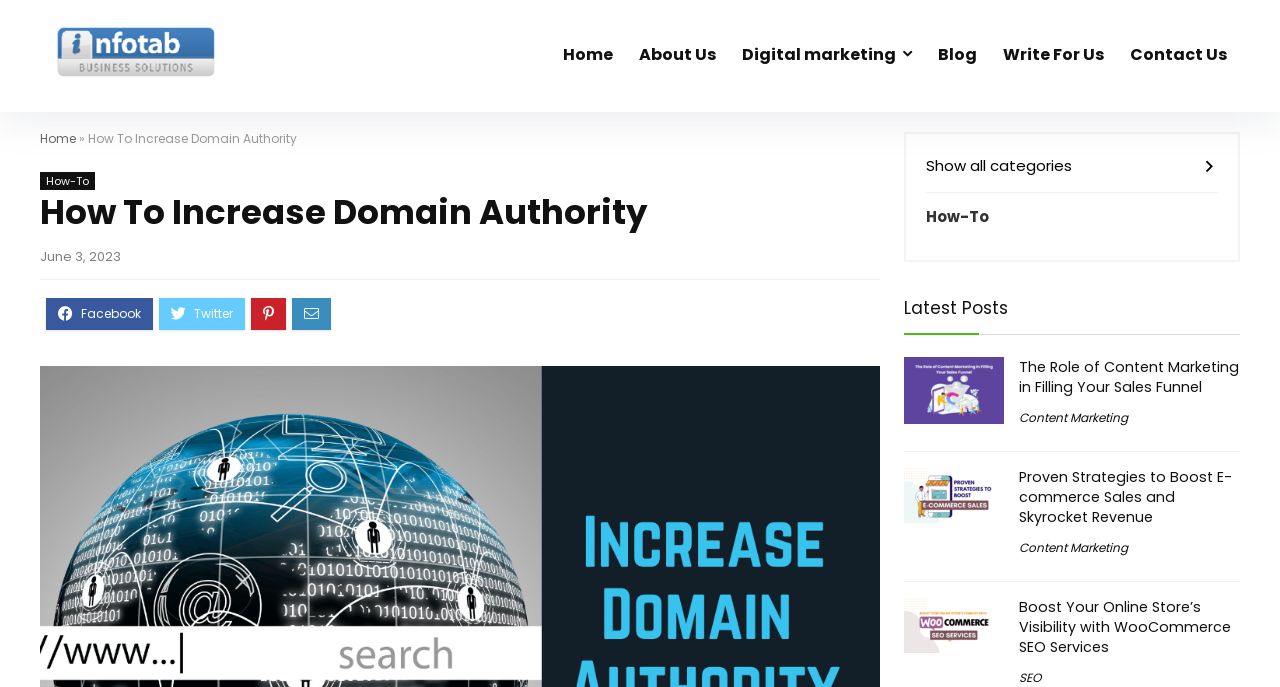Please provide the bounding box coordinates for the element that needs to be clicked to perform the instruction: "Contact Asheden Study". The coordinates must consist of four float numbers between 0 and 1, formatted as [left, top, right, bottom].

None